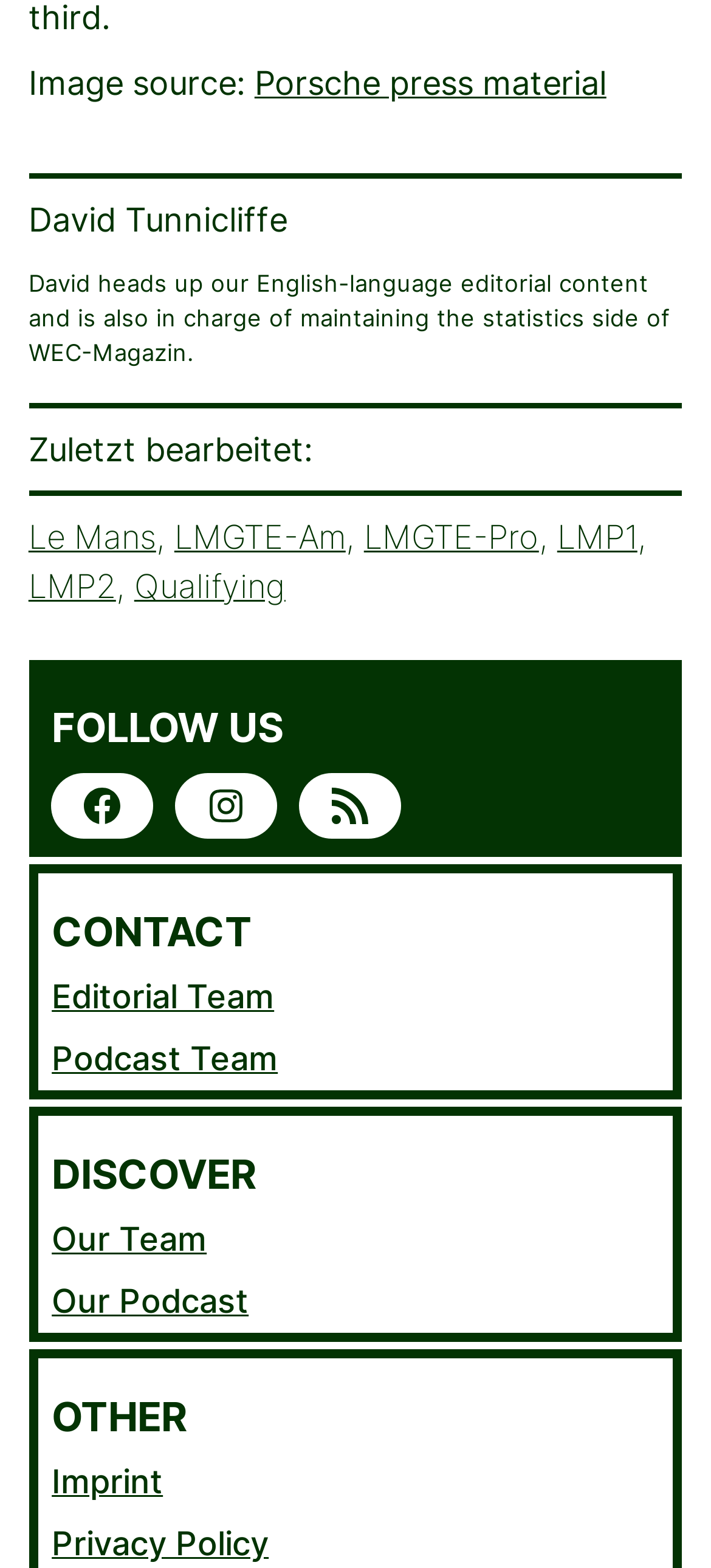What are the categories listed under 'FOLLOW US'?
Using the image, answer in one word or phrase.

Facebook, Instagram, RSS Feed